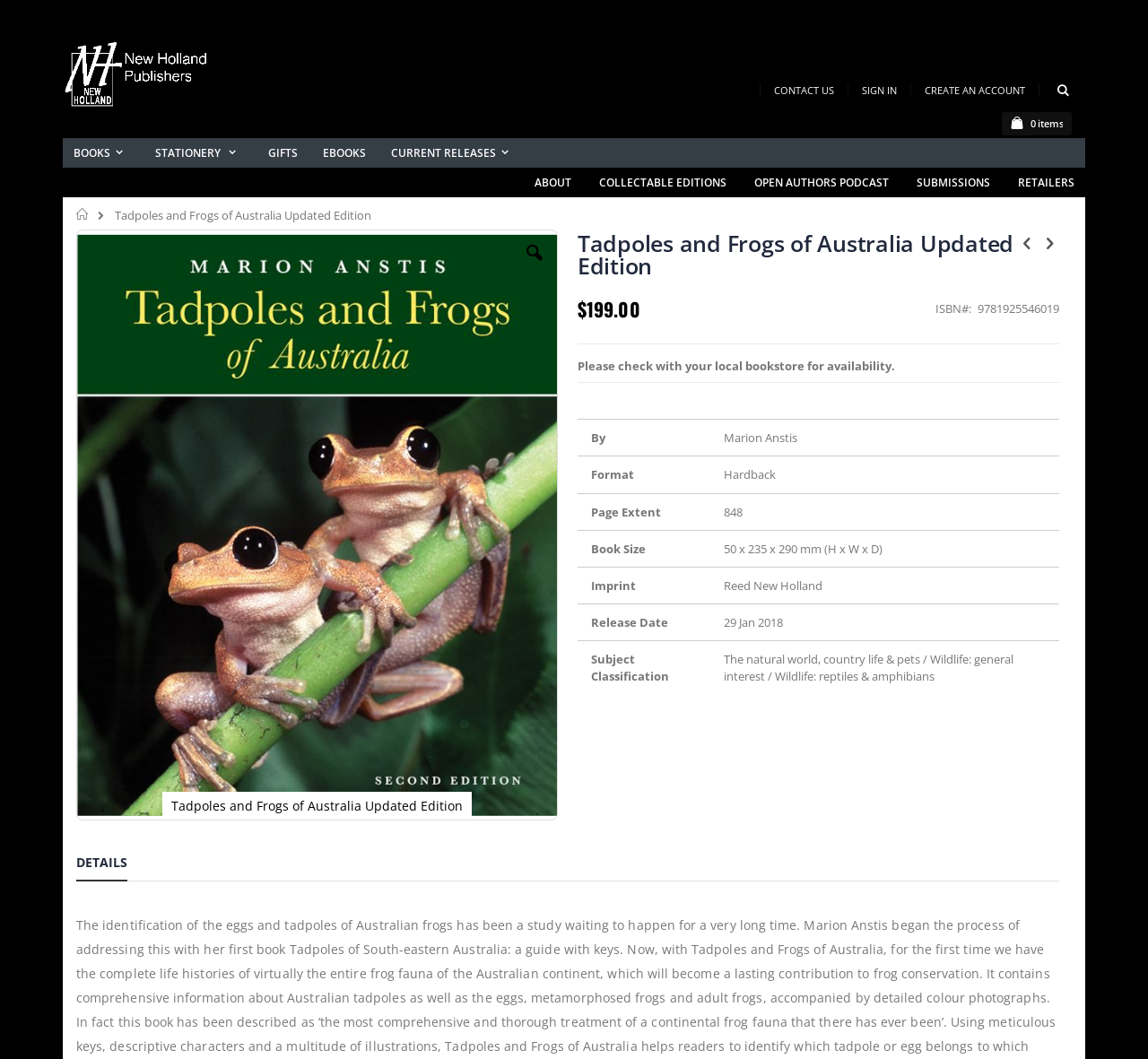Can you specify the bounding box coordinates for the region that should be clicked to fulfill this instruction: "Go to the 'CONTACT US' page".

[0.662, 0.079, 0.739, 0.092]